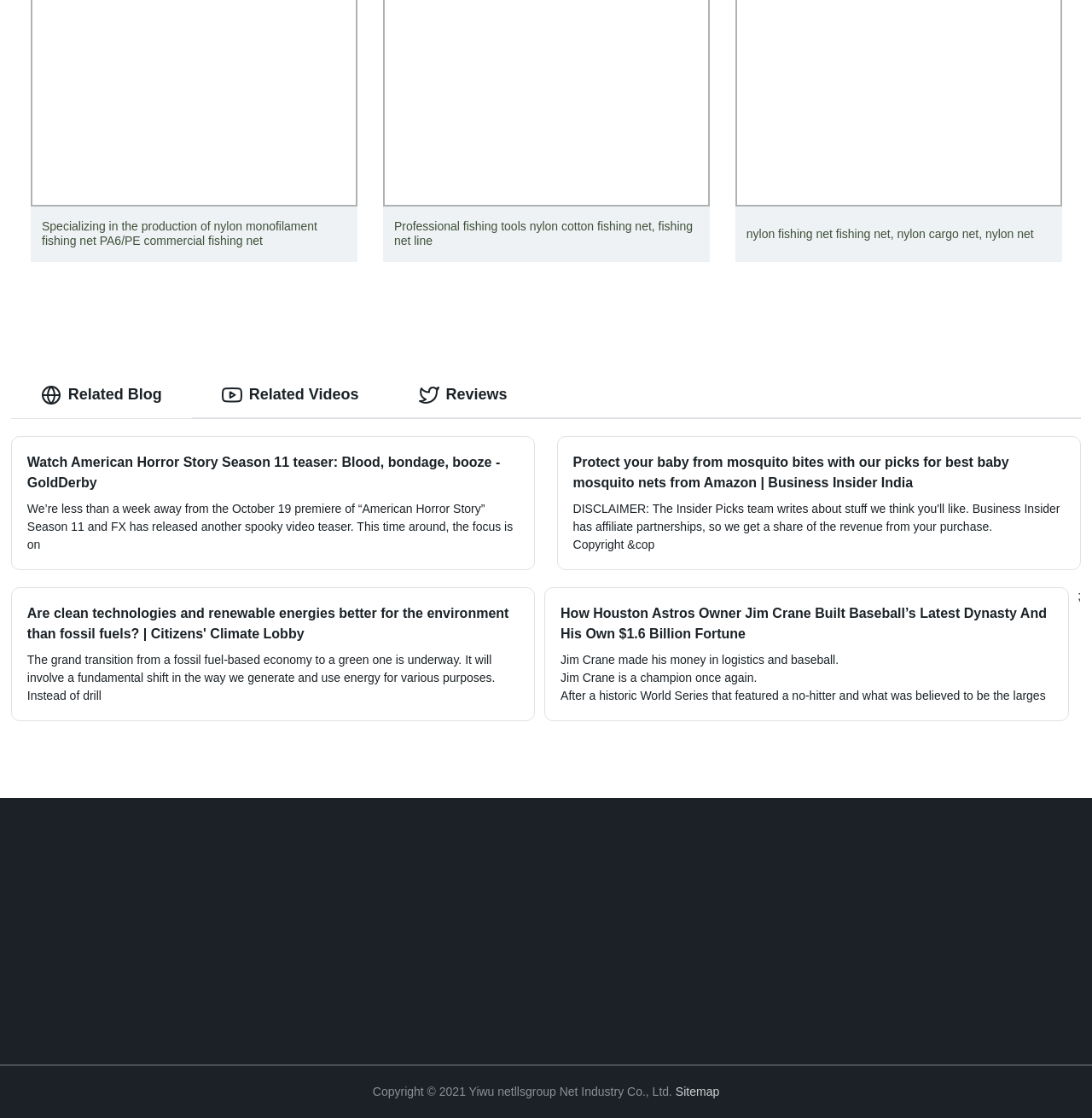Please identify the bounding box coordinates of the region to click in order to complete the task: "Click on the 'News' link". The coordinates must be four float numbers between 0 and 1, specified as [left, top, right, bottom].

[0.405, 0.779, 0.466, 0.812]